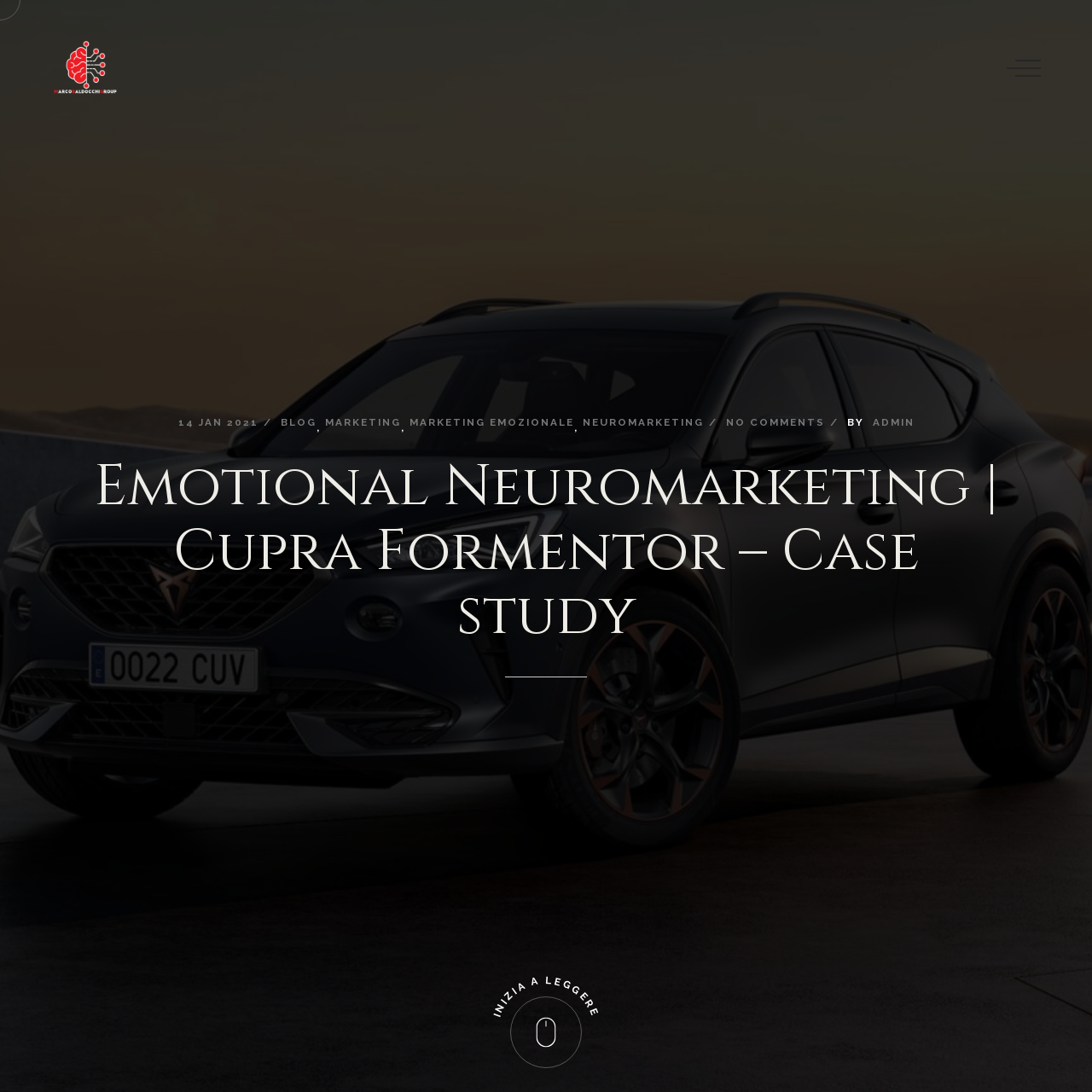Locate the bounding box coordinates of the element to click to perform the following action: 'Click on the 'INIZIA A LEGGERE' button'. The coordinates should be given as four float values between 0 and 1, in the form of [left, top, right, bottom].

[0.447, 0.892, 0.553, 0.933]